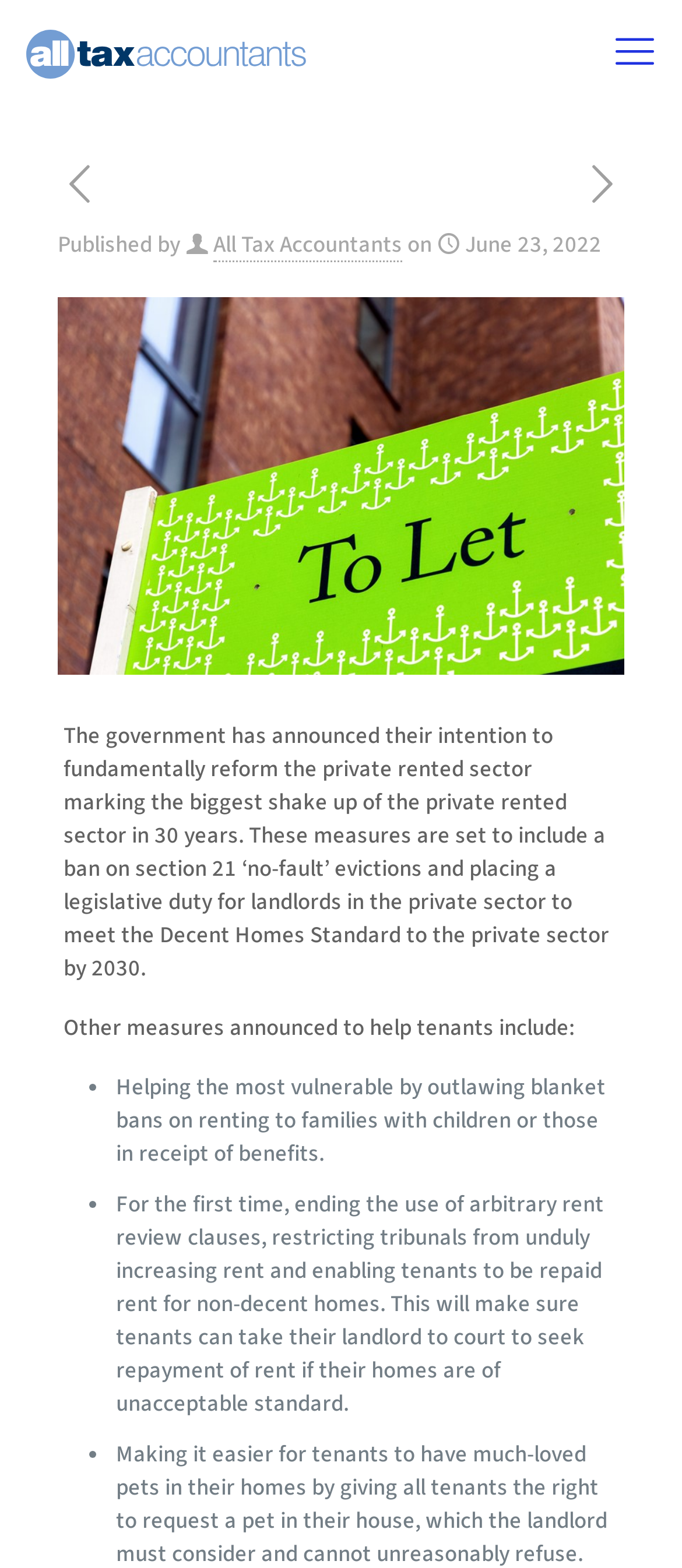Based on the provided description, "Microsoft Game Evangelist Tobiah Marks", find the bounding box of the corresponding UI element in the screenshot.

None